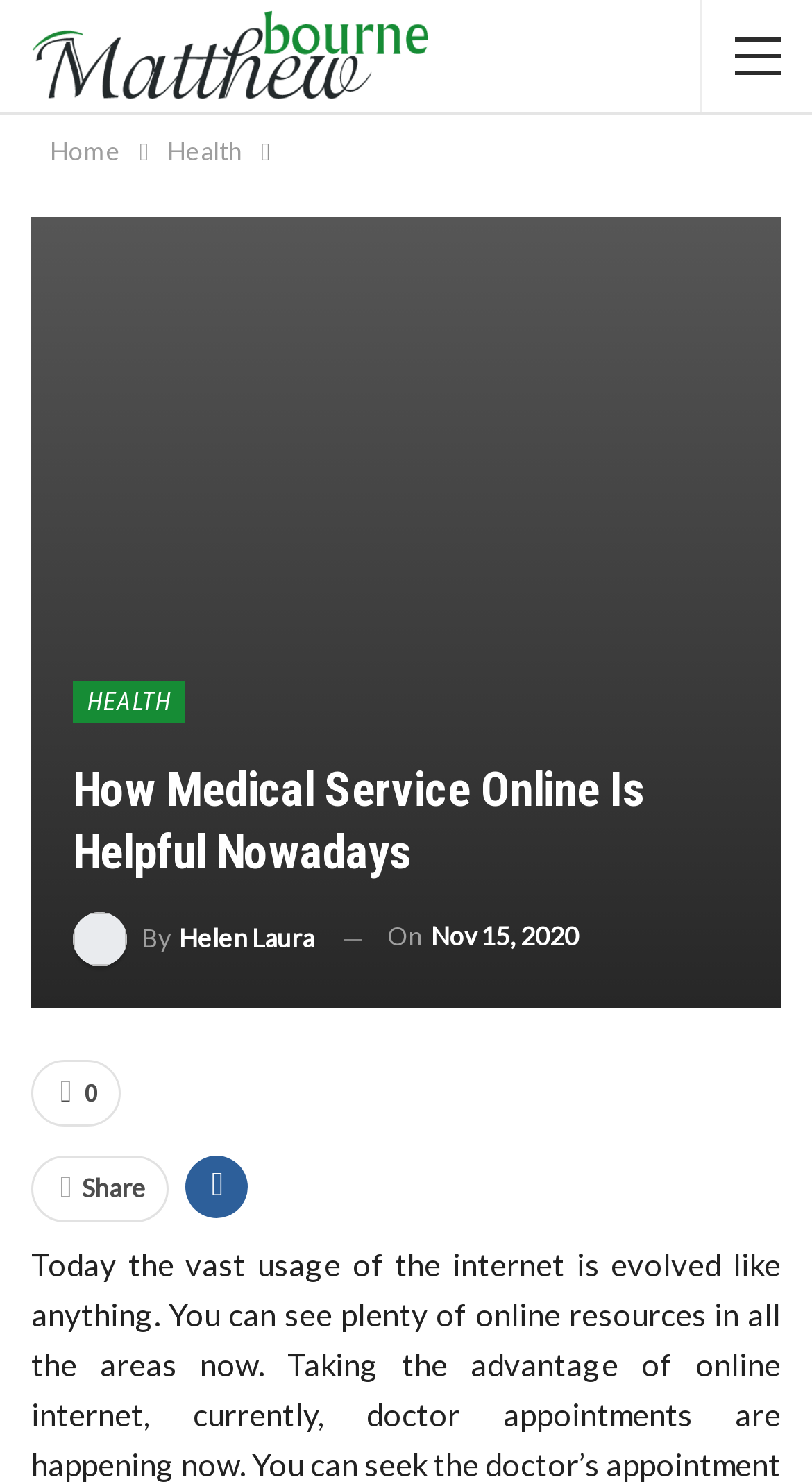Answer the question with a brief word or phrase:
What is the name of the blog?

Matthew Bourne